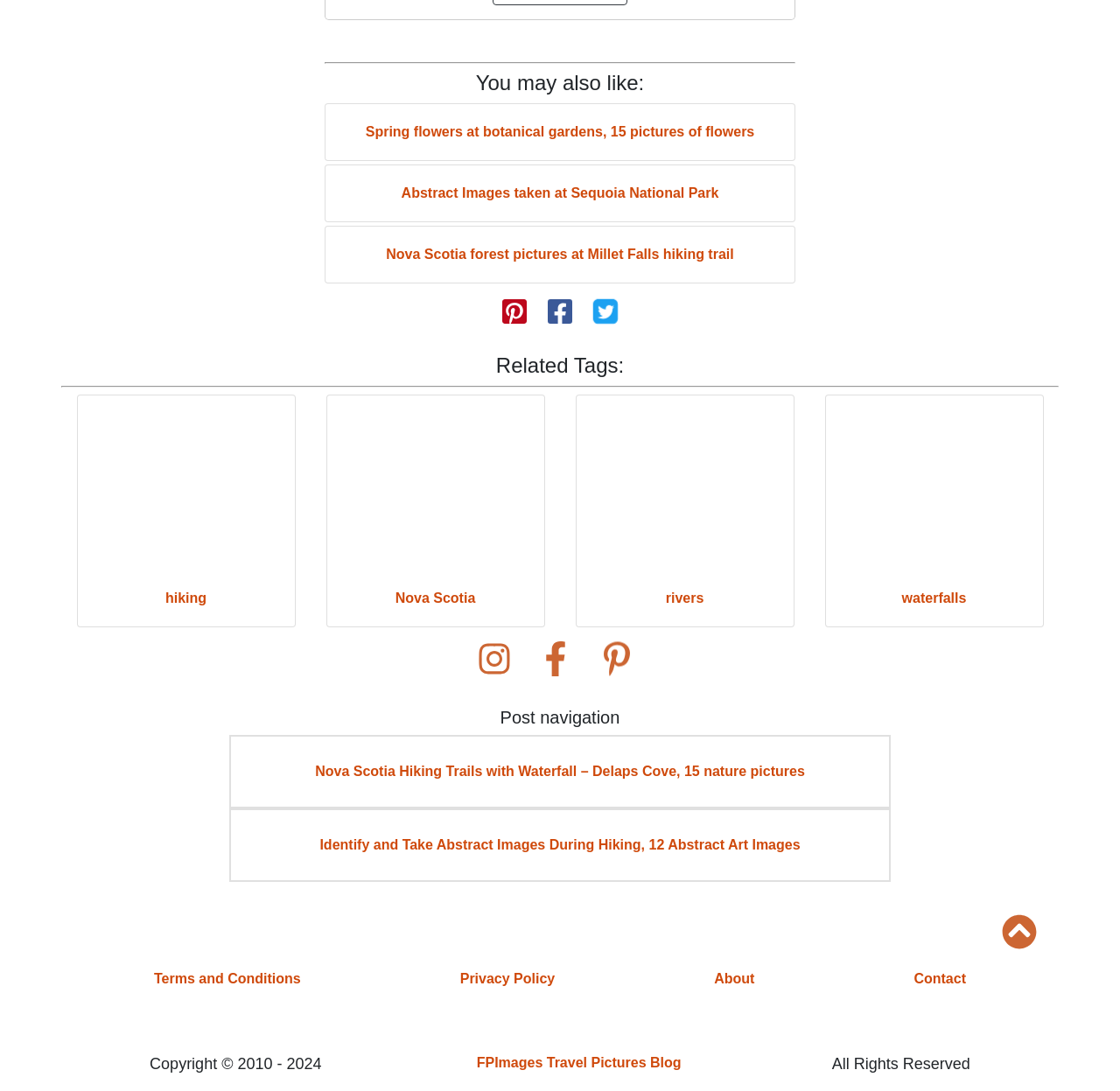Locate the bounding box coordinates of the element I should click to achieve the following instruction: "Follow Fpimages on Instagram".

[0.419, 0.599, 0.471, 0.613]